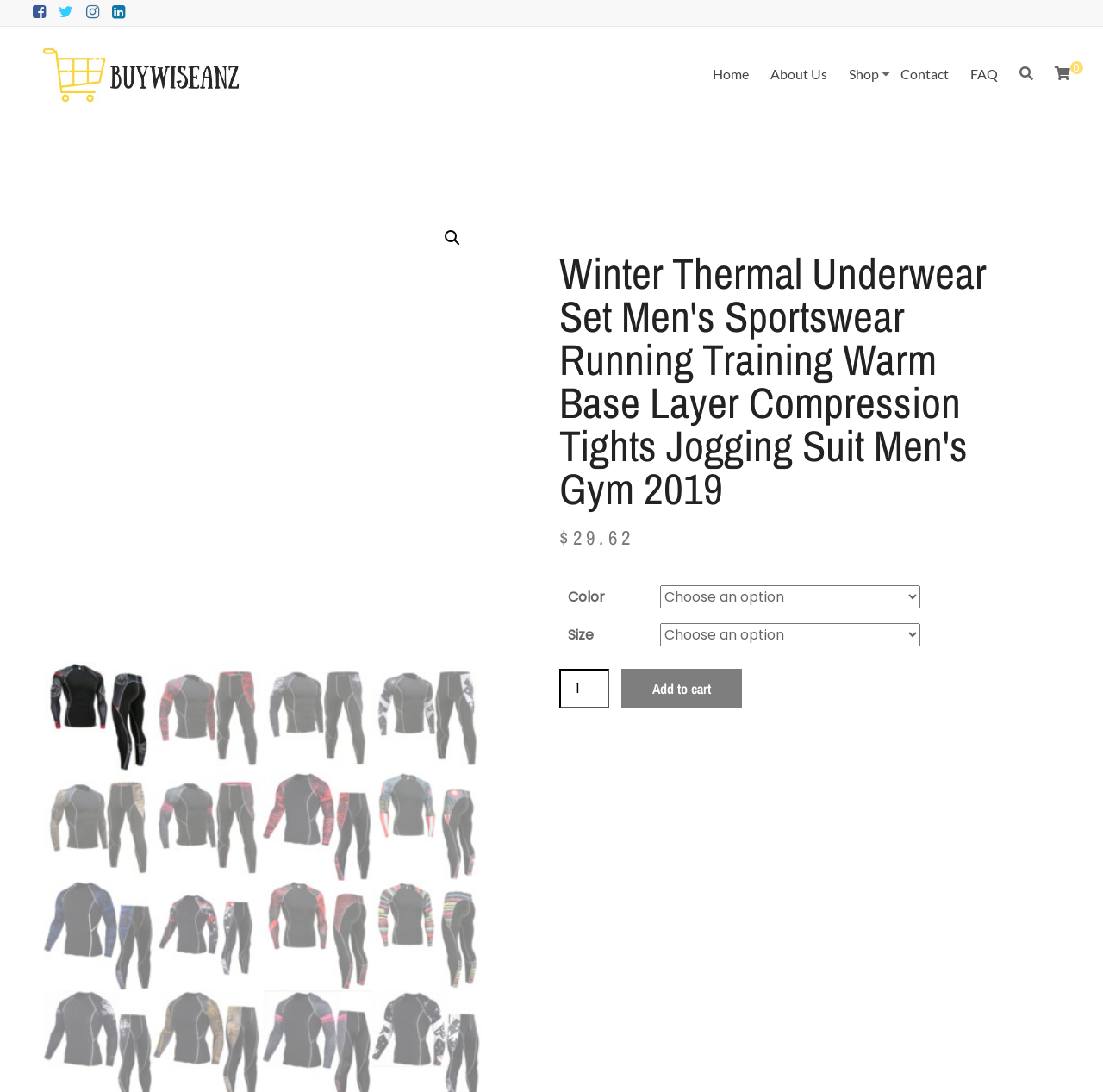Can you extract the headline from the webpage for me?

Winter Thermal Underwear Set Men's Sportswear Running Training Warm Base Layer Compression Tights Jogging Suit Men's Gym 2019